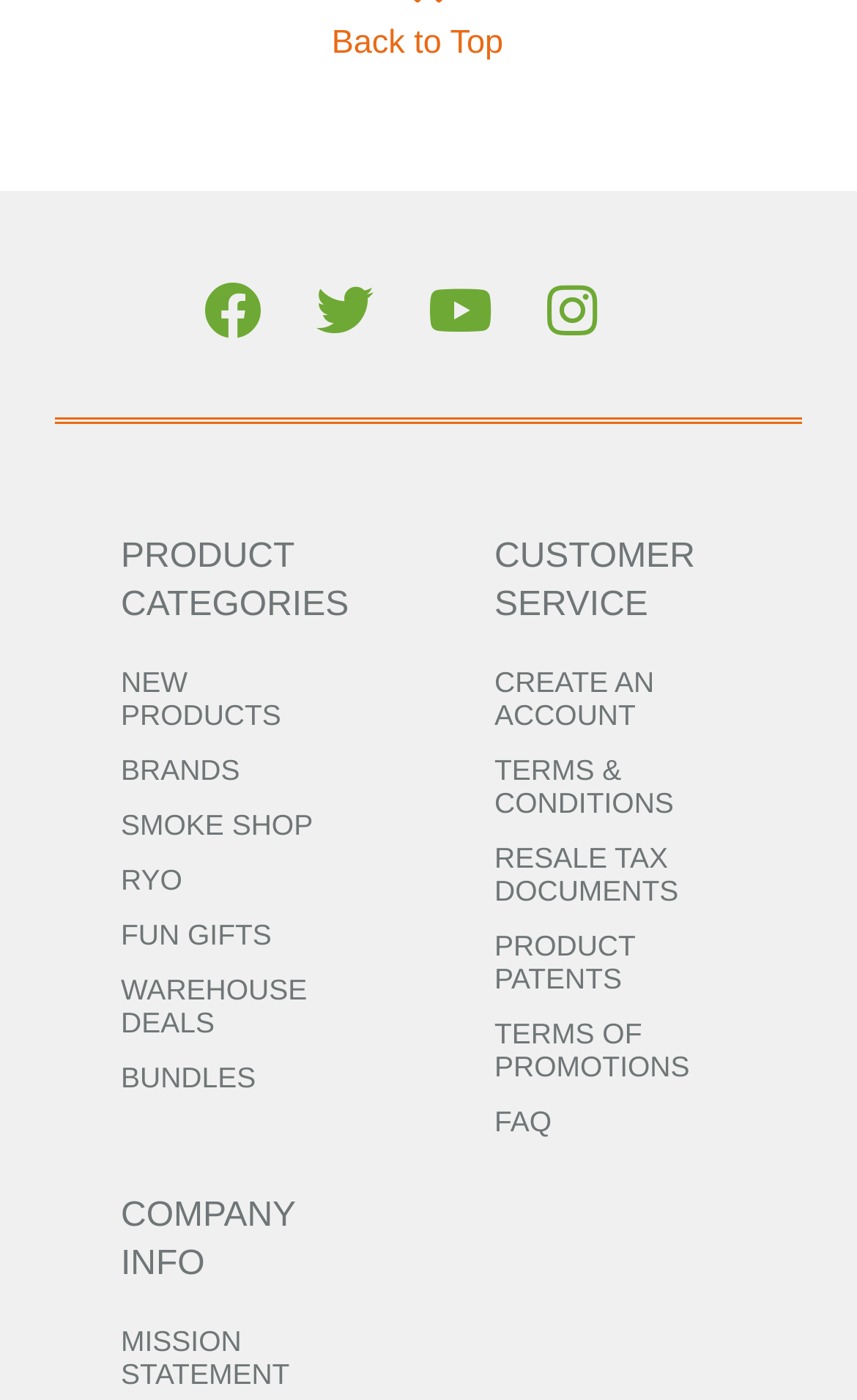Specify the bounding box coordinates of the element's region that should be clicked to achieve the following instruction: "Check FAQ". The bounding box coordinates consist of four float numbers between 0 and 1, in the format [left, top, right, bottom].

[0.577, 0.789, 0.644, 0.813]